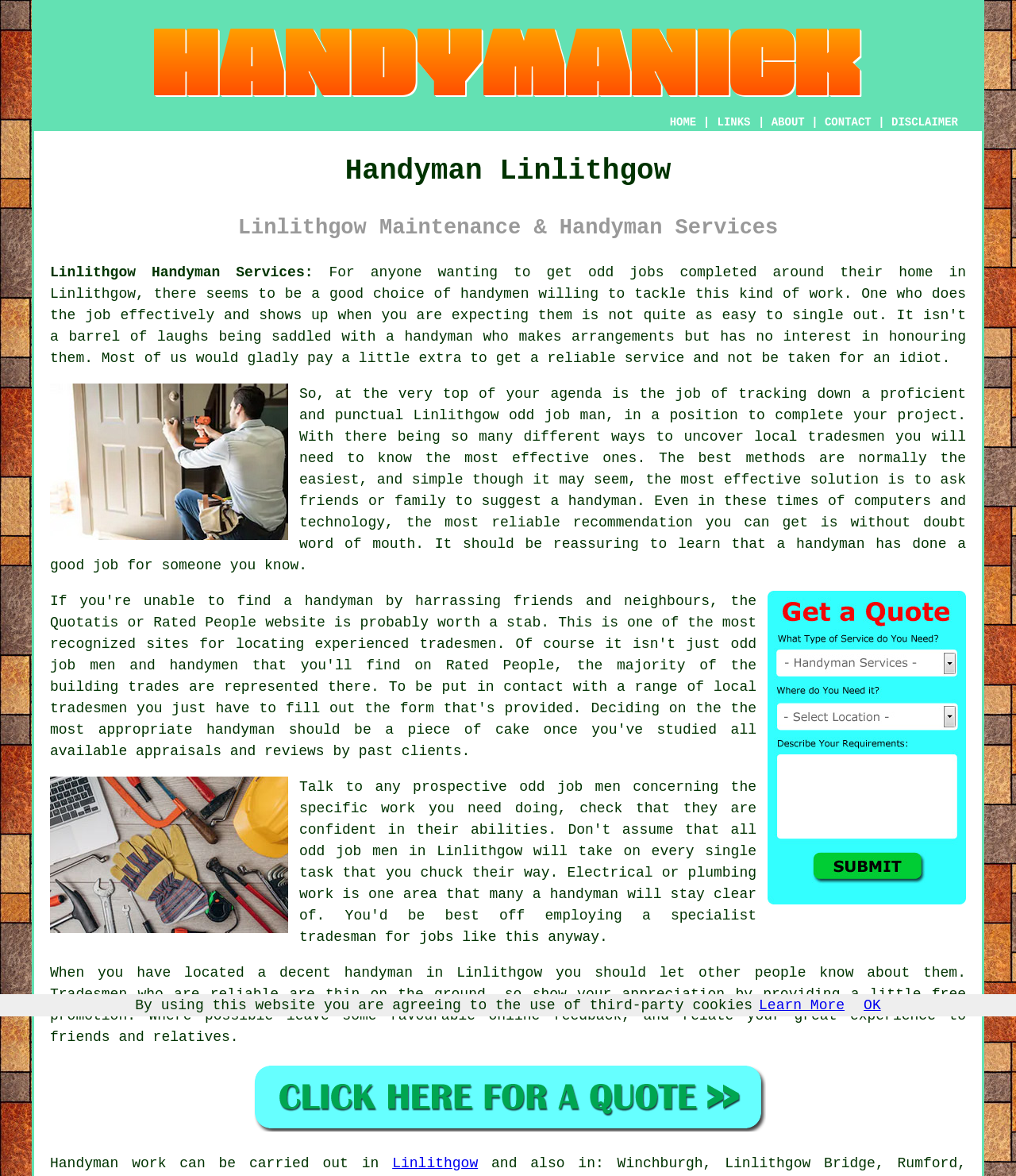Locate the bounding box coordinates of the clickable region to complete the following instruction: "Click ABOUT."

[0.759, 0.099, 0.792, 0.109]